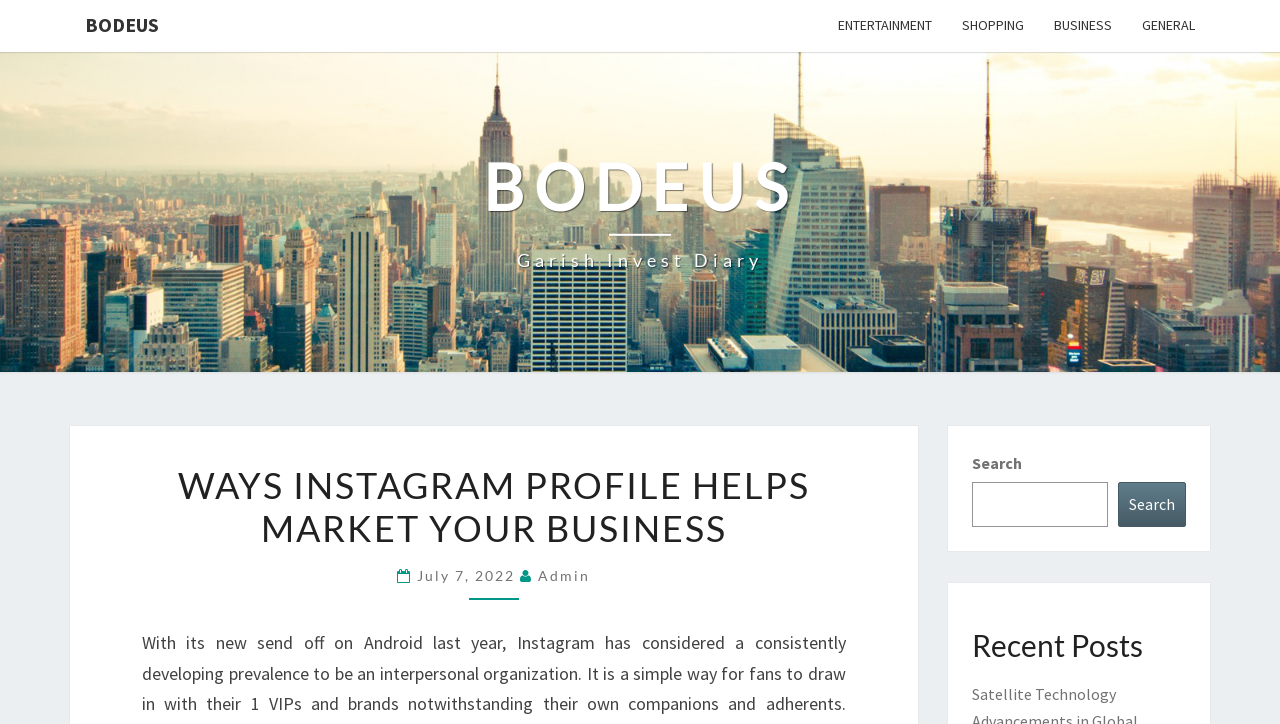Is there a date mentioned in the article?
Based on the content of the image, thoroughly explain and answer the question.

I can see a heading ' July 7, 2022  Admin' which contains a link 'July 7, 2022', so there is a date mentioned in the article.